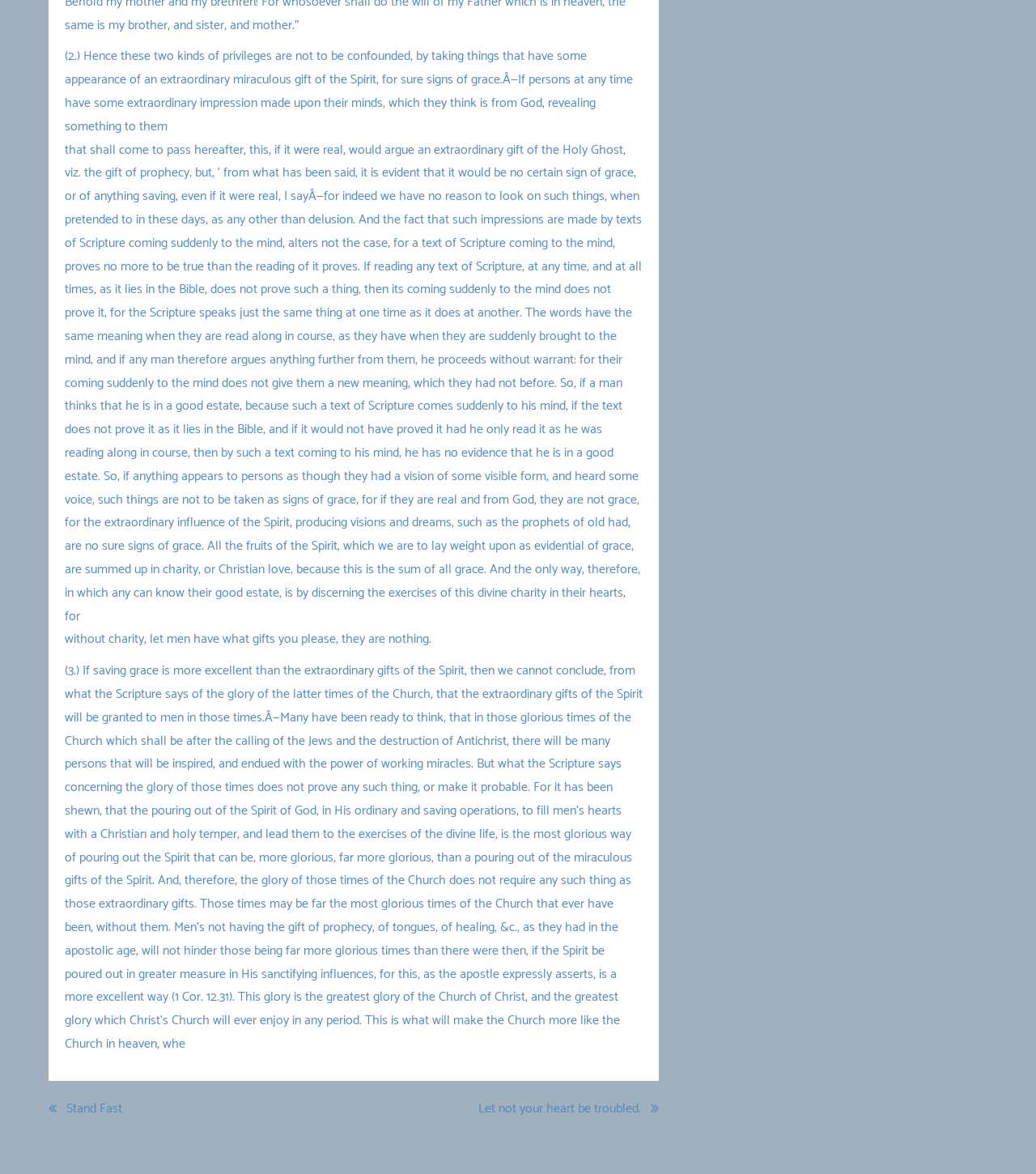Find the bounding box coordinates for the HTML element specified by: "Book Chapters".

None